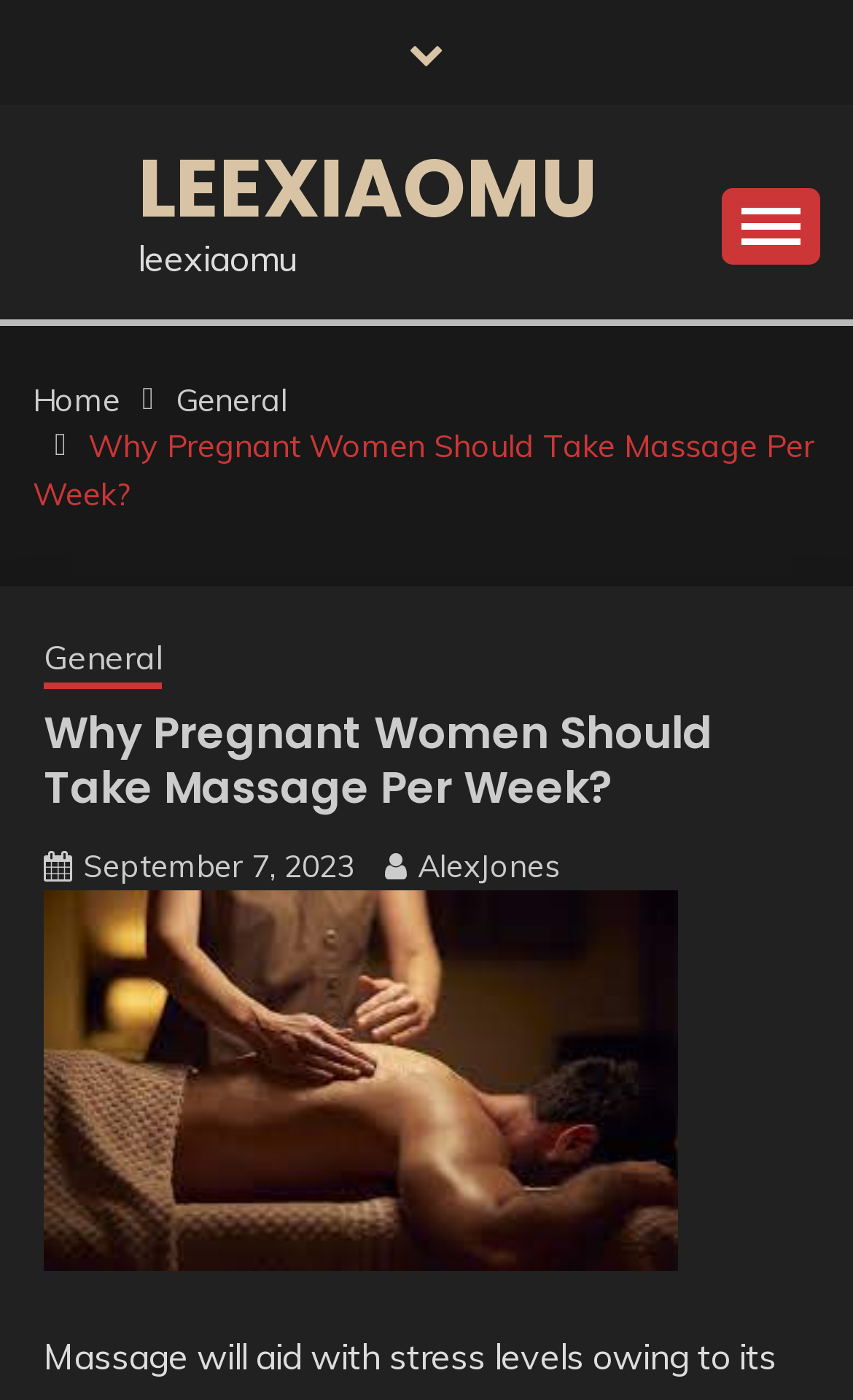Could you specify the bounding box coordinates for the clickable section to complete the following instruction: "Click the Why Pregnant Women Should Take Massage Per Week? link"?

[0.038, 0.305, 0.955, 0.367]